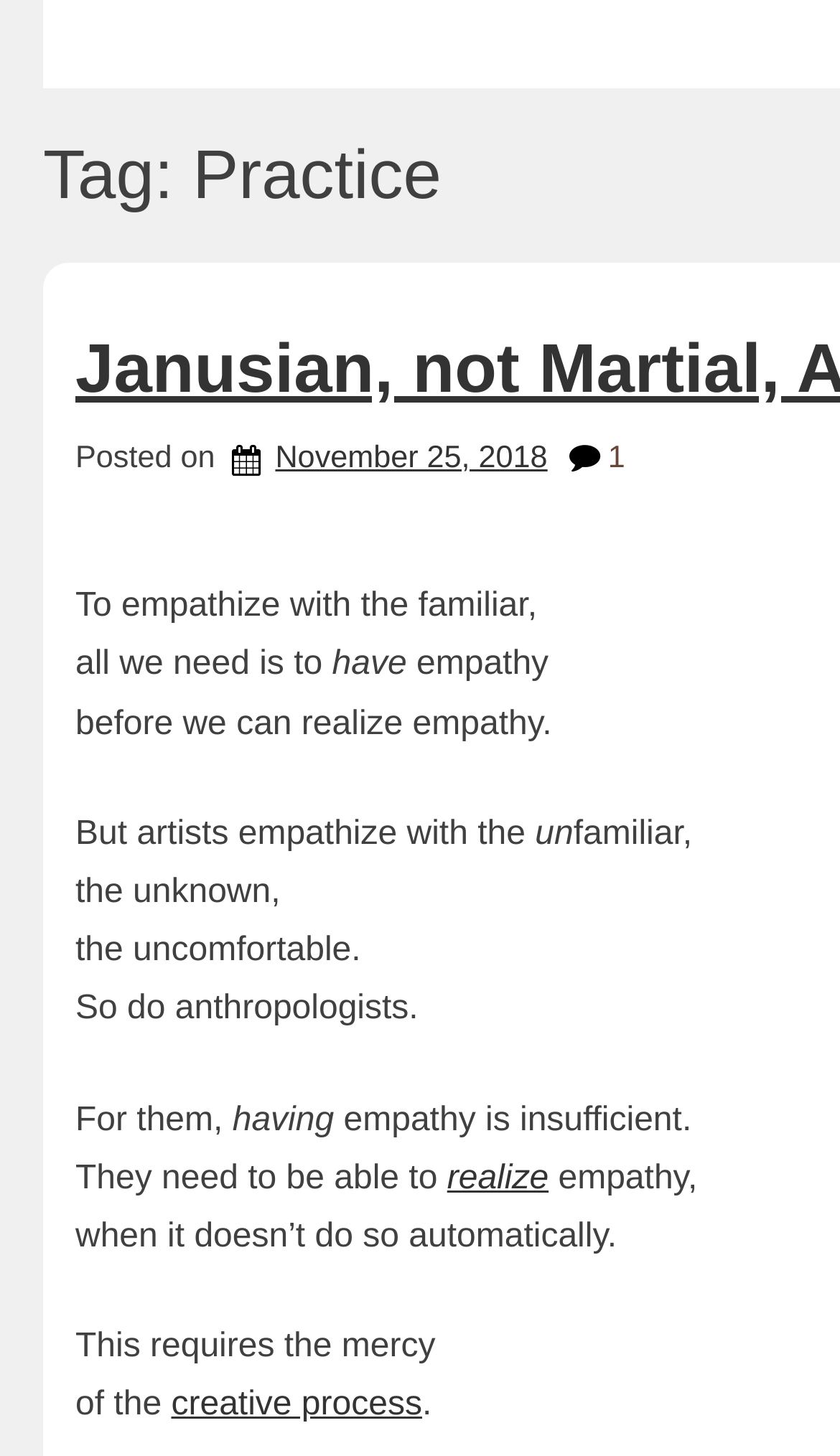Kindly respond to the following question with a single word or a brief phrase: 
What is the date of the blog post?

November 25, 2018